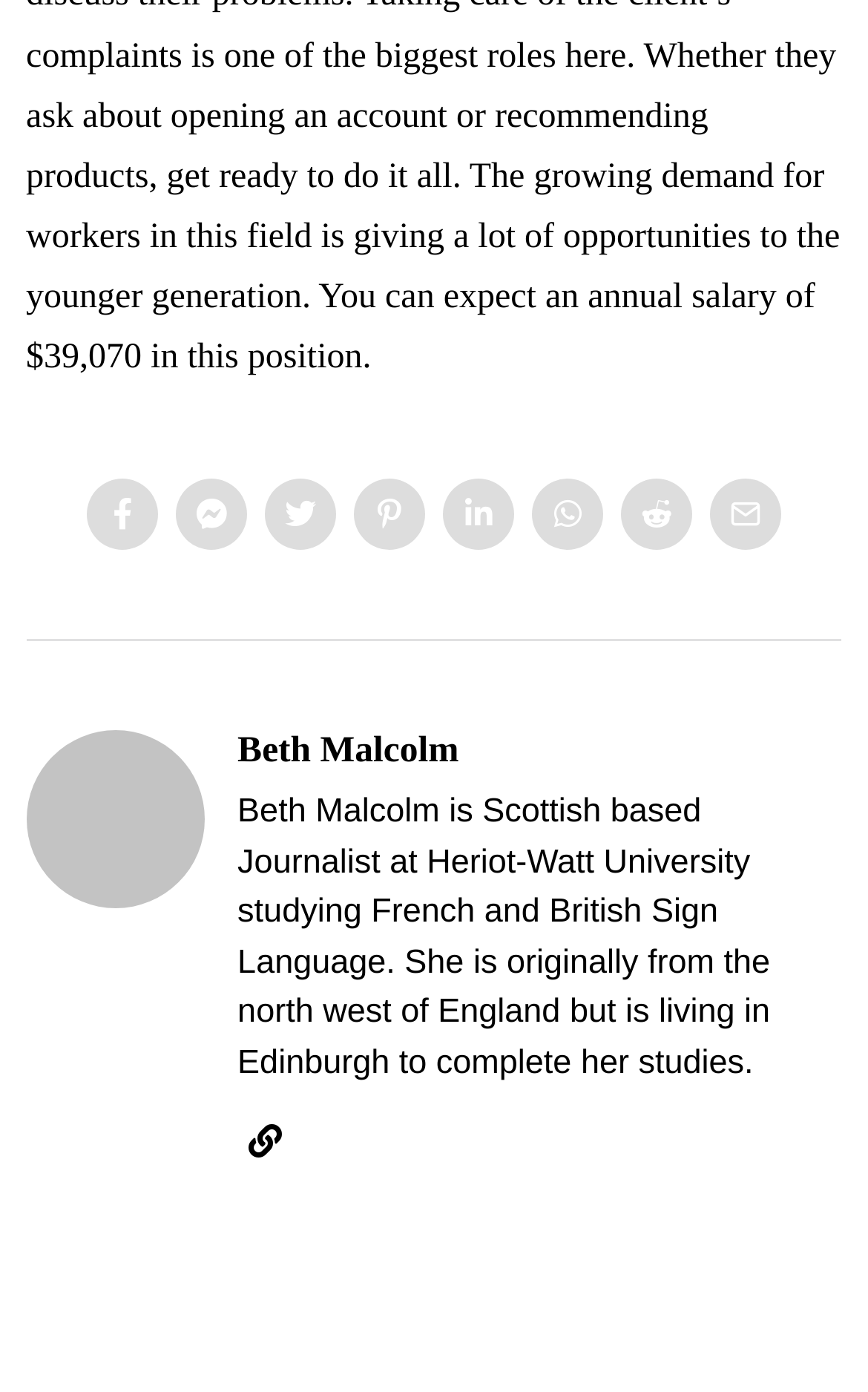Find the bounding box coordinates for the area you need to click to carry out the instruction: "click the first social media link". The coordinates should be four float numbers between 0 and 1, indicated as [left, top, right, bottom].

[0.1, 0.343, 0.182, 0.394]